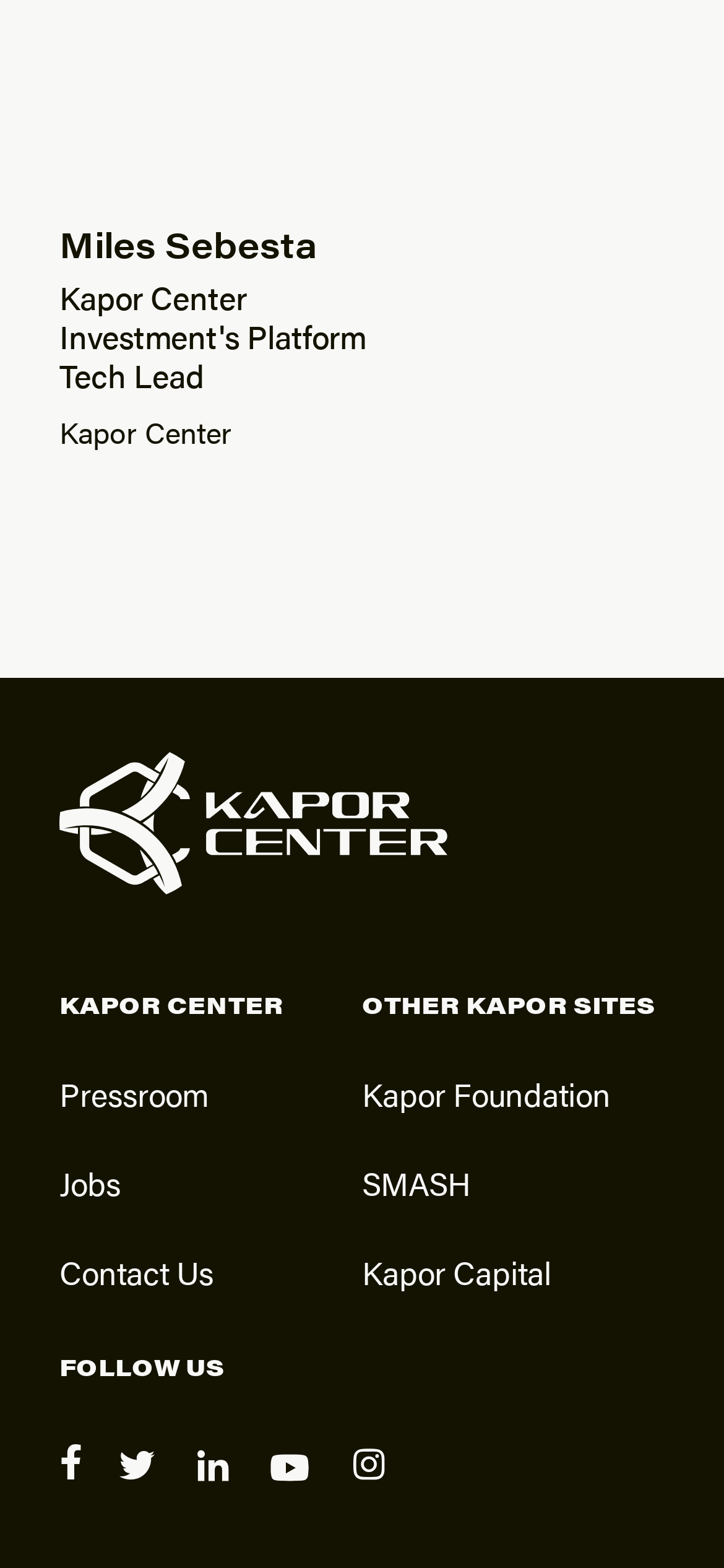Using the provided description: "title="Facebook"", find the bounding box coordinates of the corresponding UI element. The output should be four float numbers between 0 and 1, in the format [left, top, right, bottom].

[0.082, 0.936, 0.123, 0.963]